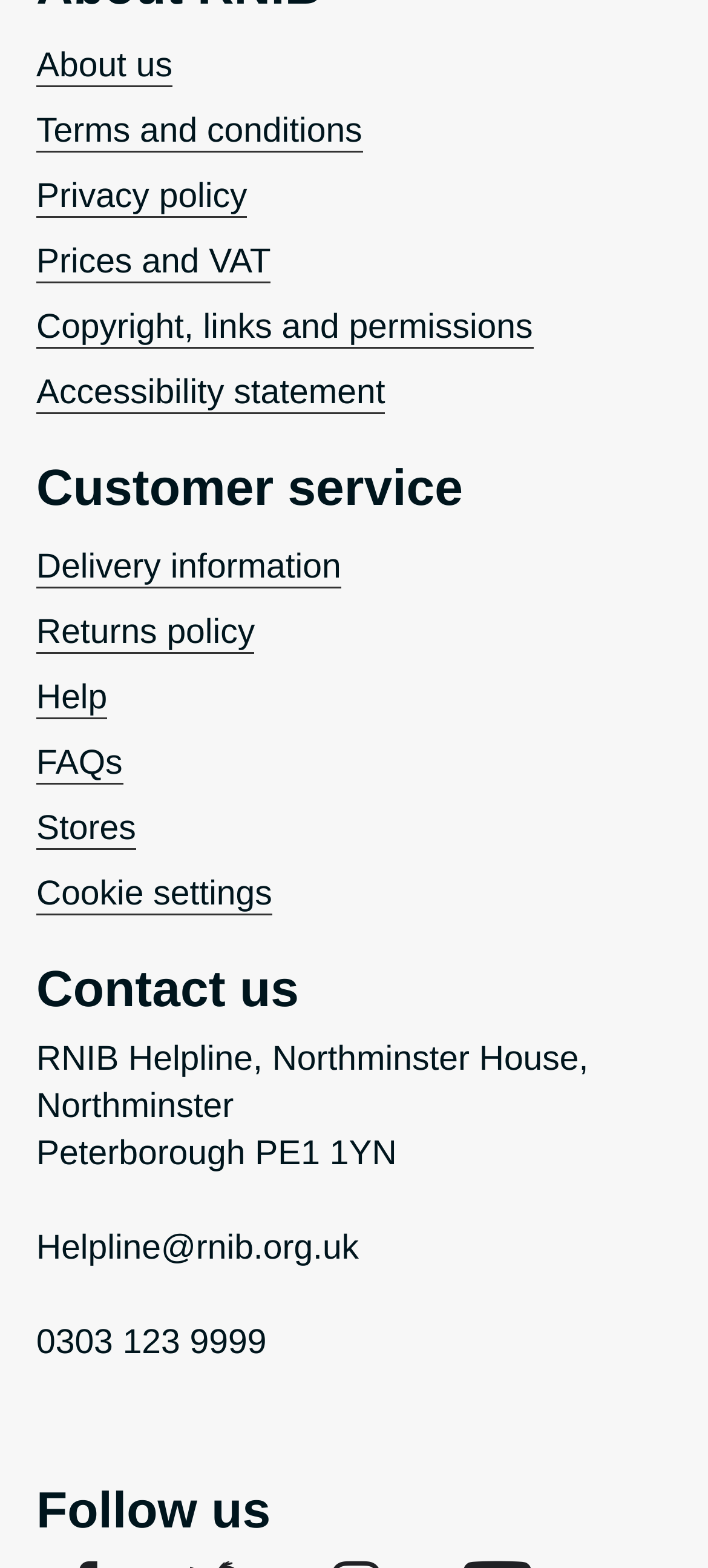Using the given element description, provide the bounding box coordinates (top-left x, top-left y, bottom-right x, bottom-right y) for the corresponding UI element in the screenshot: Delivery information

[0.051, 0.35, 0.482, 0.375]